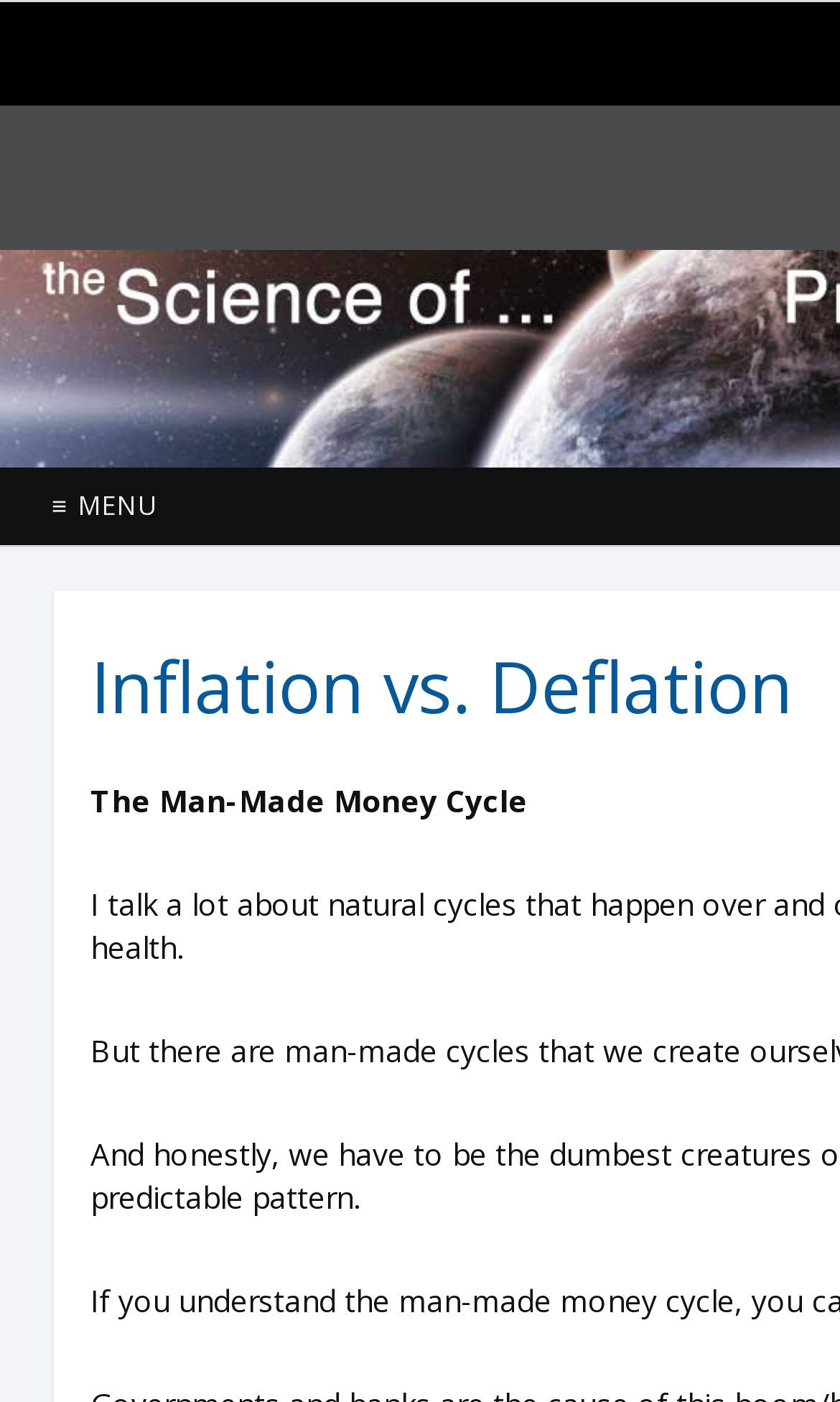Please identify the primary heading of the webpage and give its text content.

Inflation vs. Deflation